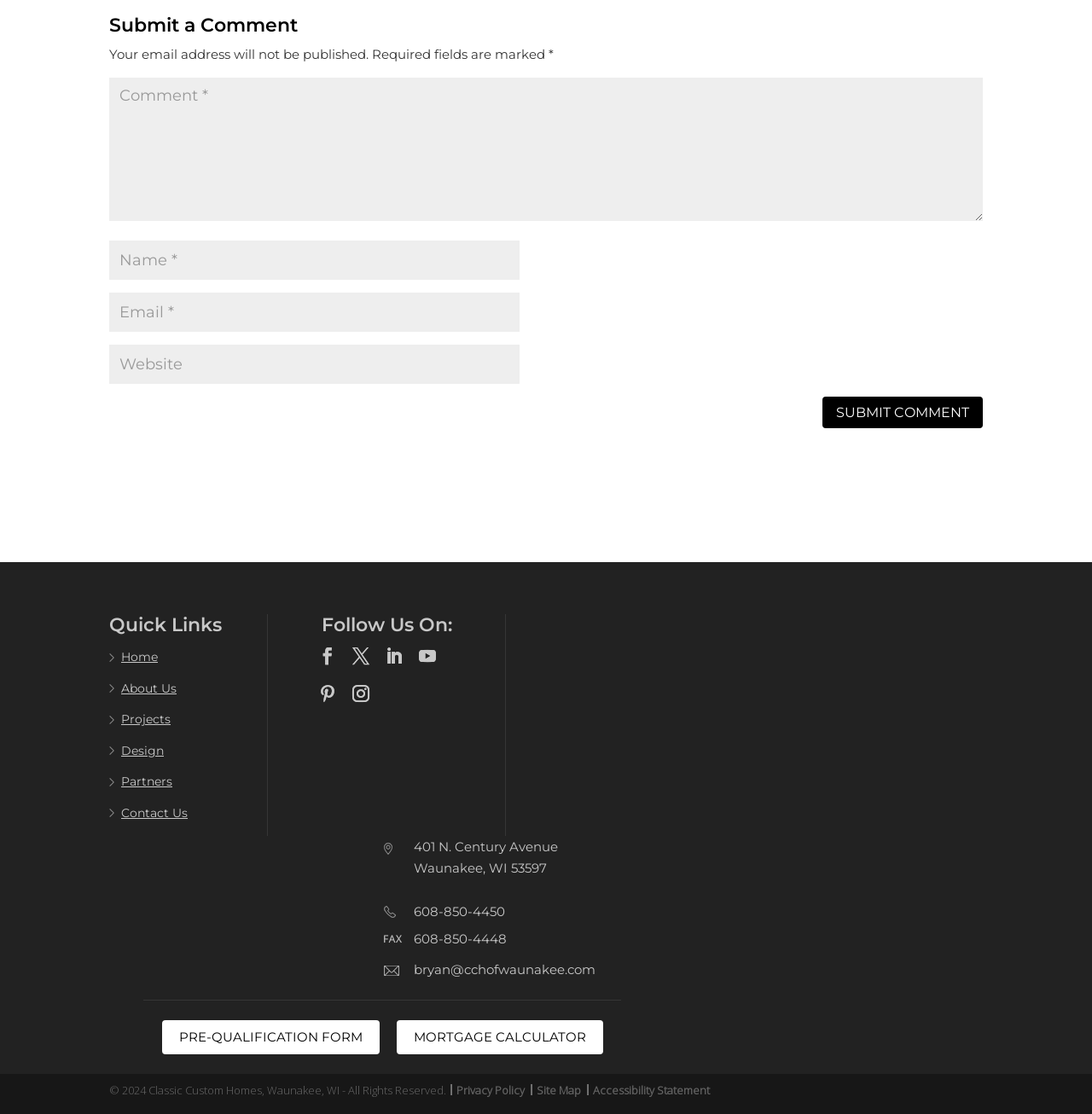Find the bounding box coordinates for the UI element whose description is: "Privacy Policy". The coordinates should be four float numbers between 0 and 1, in the format [left, top, right, bottom].

[0.412, 0.972, 0.486, 0.985]